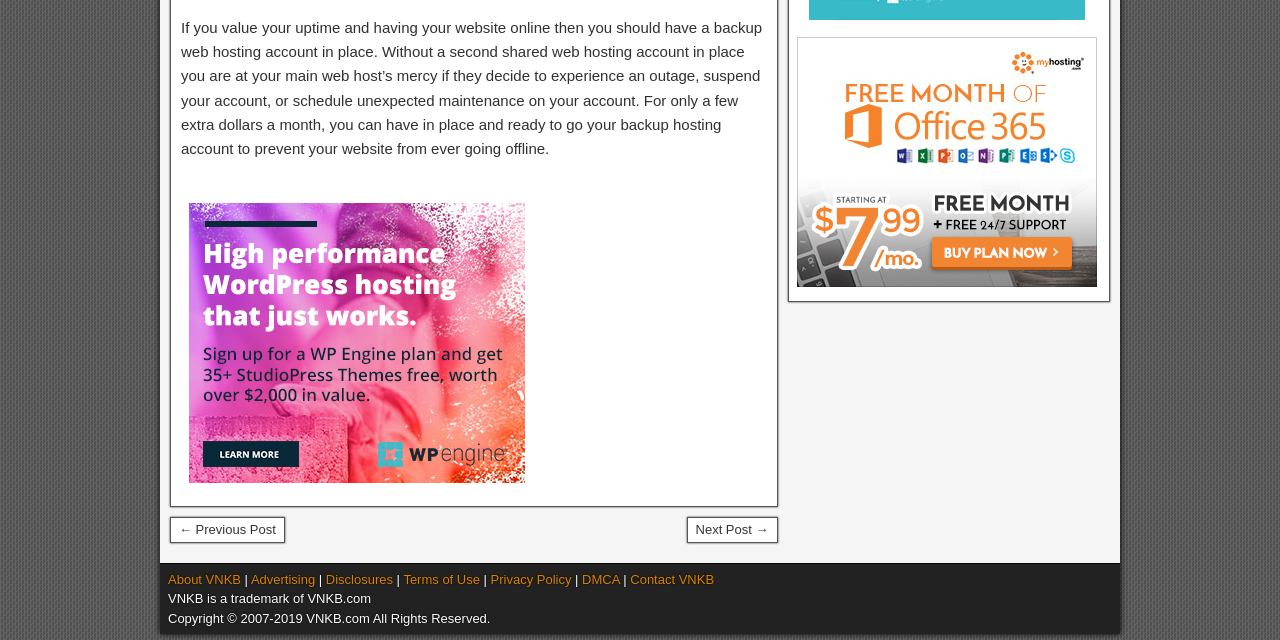From the element description alt="wpengine", predict the bounding box coordinates of the UI element. The coordinates must be specified in the format (top-left x, top-left y, bottom-right x, bottom-right y) and should be within the 0 to 1 range.

[0.622, 0.031, 0.857, 0.054]